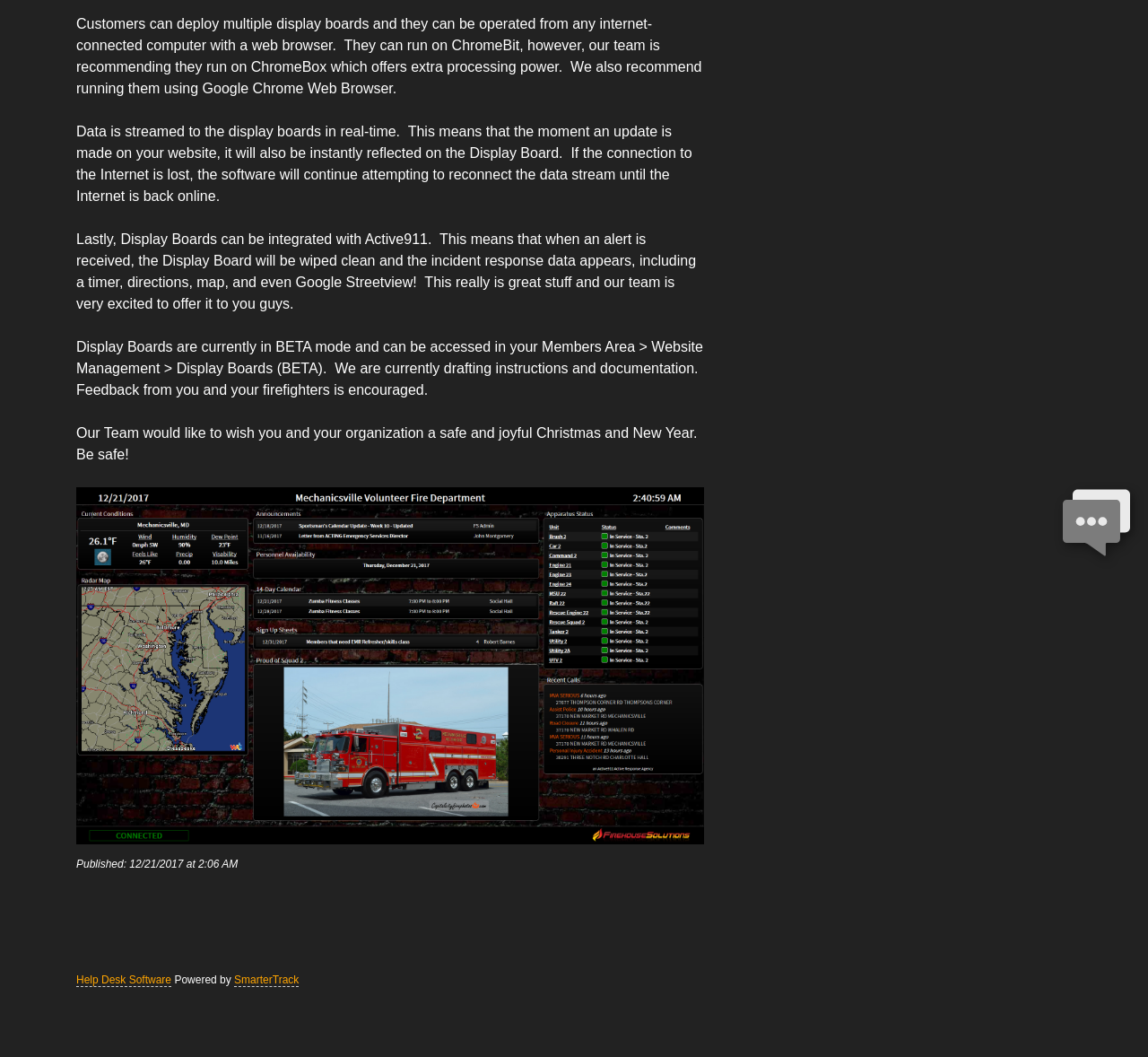Find the bounding box of the web element that fits this description: "SmarterTrack".

[0.204, 0.921, 0.26, 0.933]